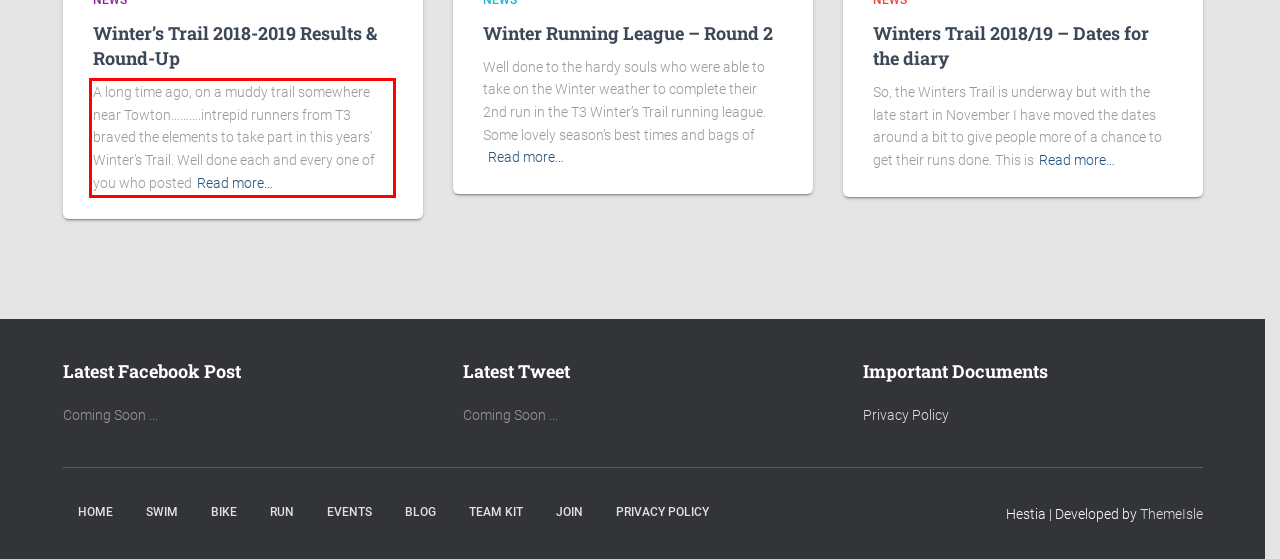Please examine the webpage screenshot containing a red bounding box and use OCR to recognize and output the text inside the red bounding box.

A long time ago, on a muddy trail somewhere near Towton……….intrepid runners from T3 braved the elements to take part in this years’ Winter’s Trail. Well done each and every one of you who postedRead more…